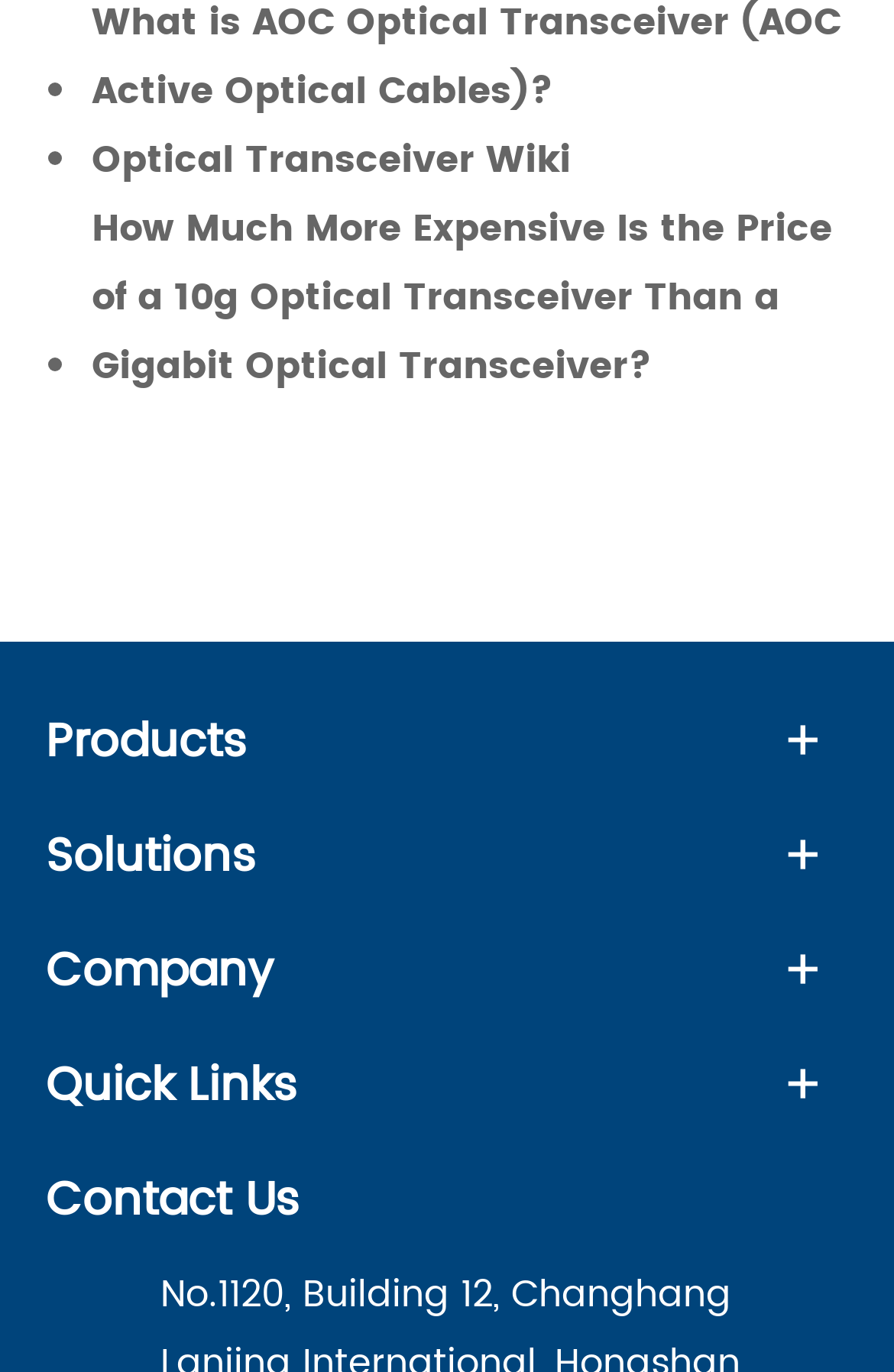From the webpage screenshot, predict the bounding box of the UI element that matches this description: "Products".

[0.051, 0.518, 0.277, 0.568]